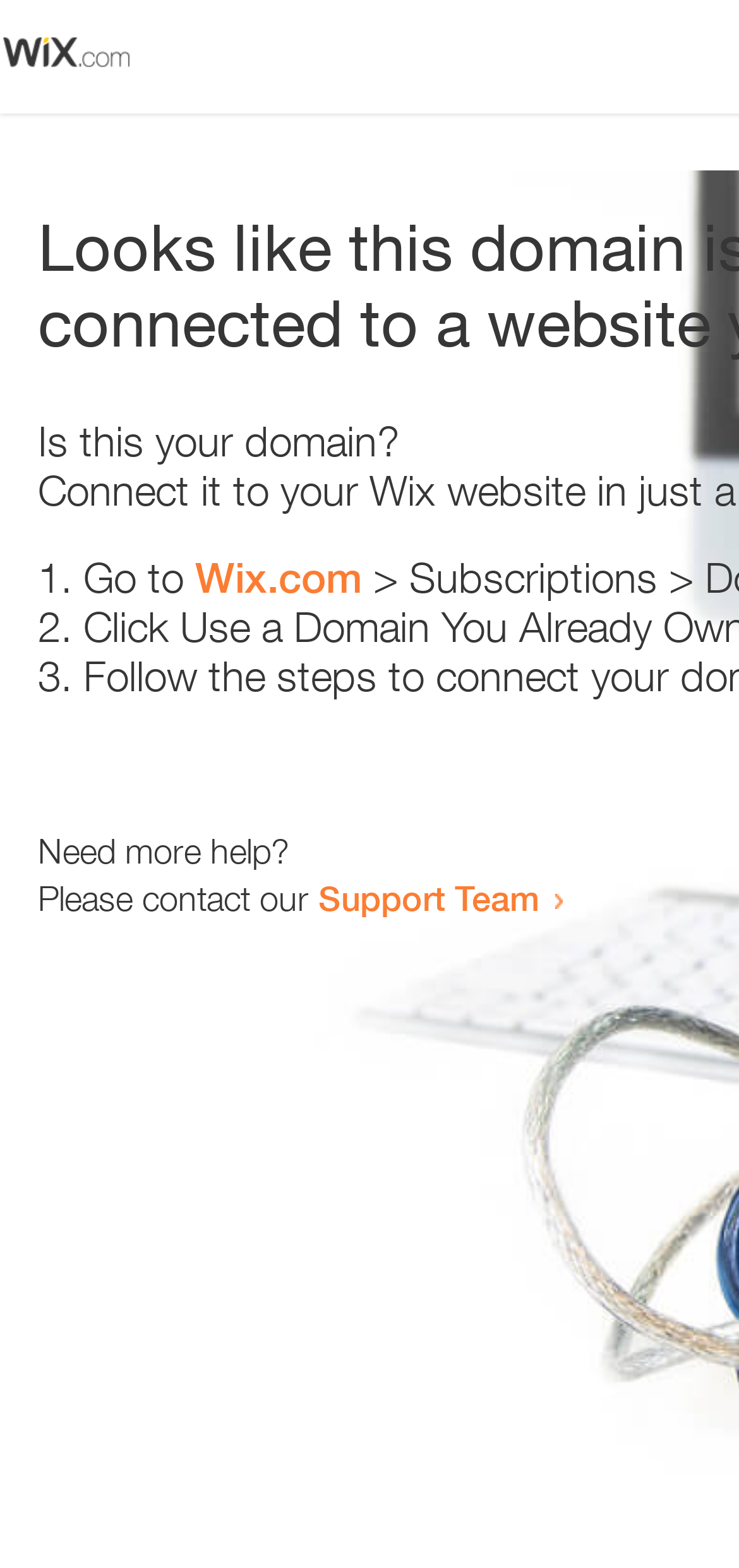Using the given element description, provide the bounding box coordinates (top-left x, top-left y, bottom-right x, bottom-right y) for the corresponding UI element in the screenshot: Support Team

[0.431, 0.559, 0.731, 0.586]